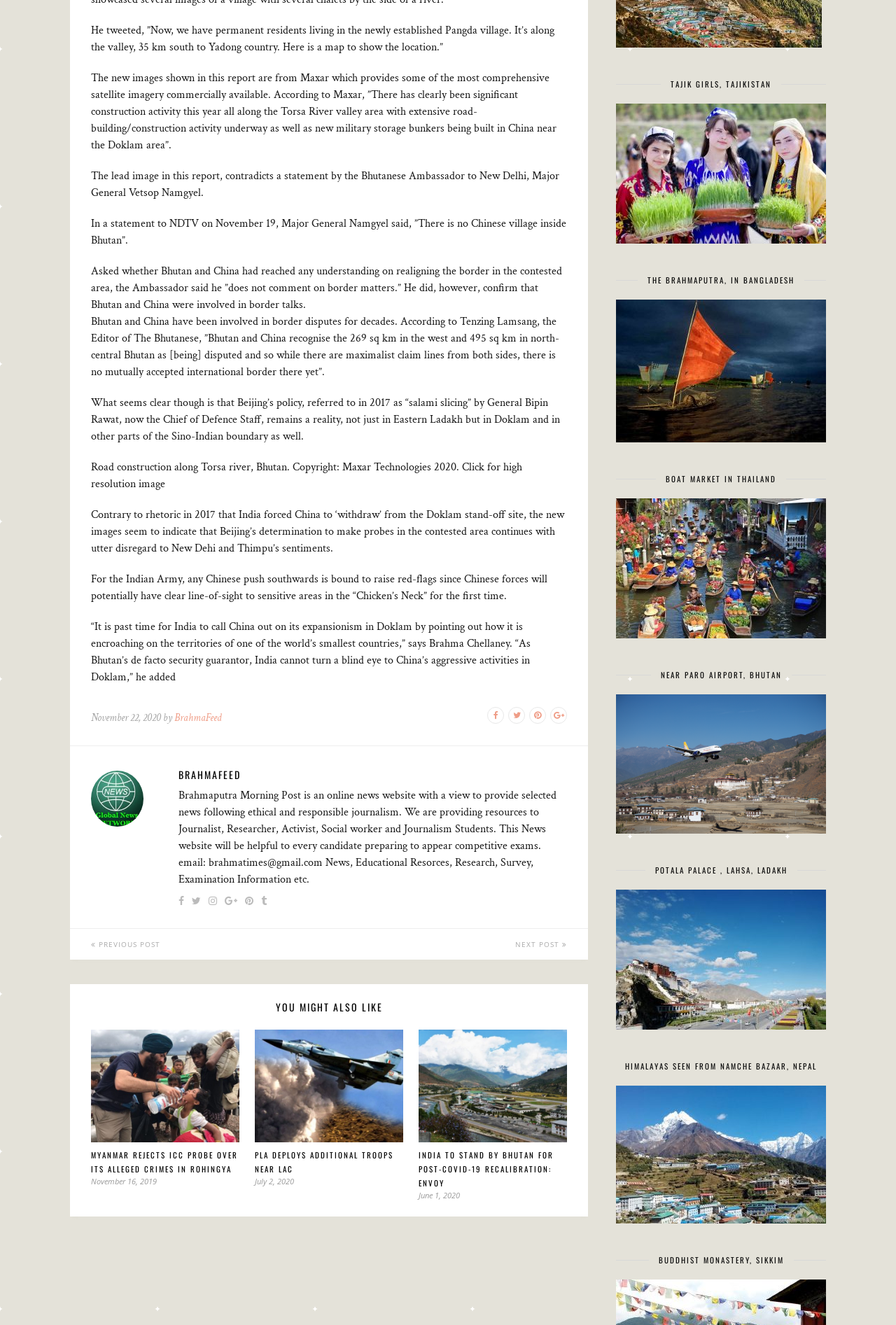What is the location of the 'Chicken's Neck'? Based on the screenshot, please respond with a single word or phrase.

India